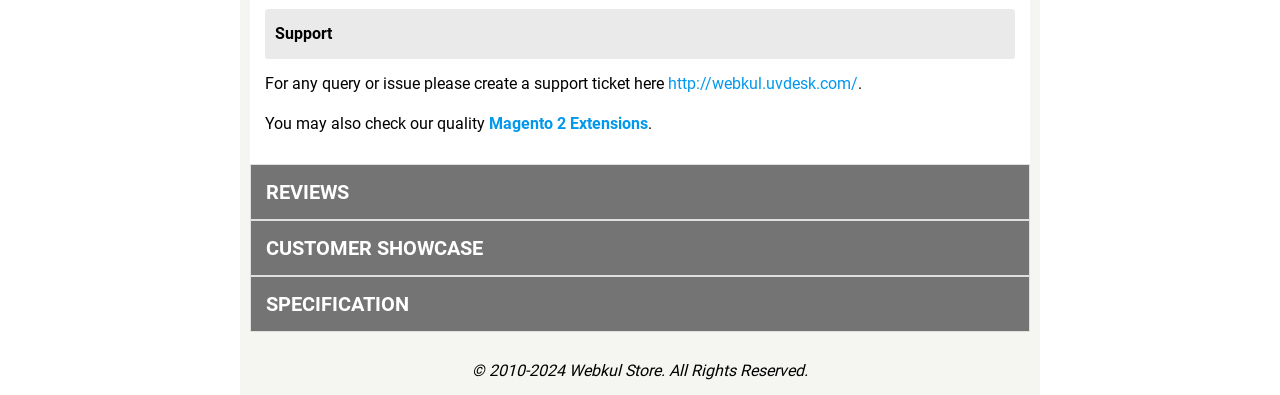What is the link for Magento 2 Extensions?
Please provide a detailed and comprehensive answer to the question.

The link for Magento 2 Extensions is not directly provided, but the link 'http://webkul.uvdesk.com/' is mentioned alongside the text 'Magento 2 Extensions', suggesting that this link might be related to Magento 2 Extensions.